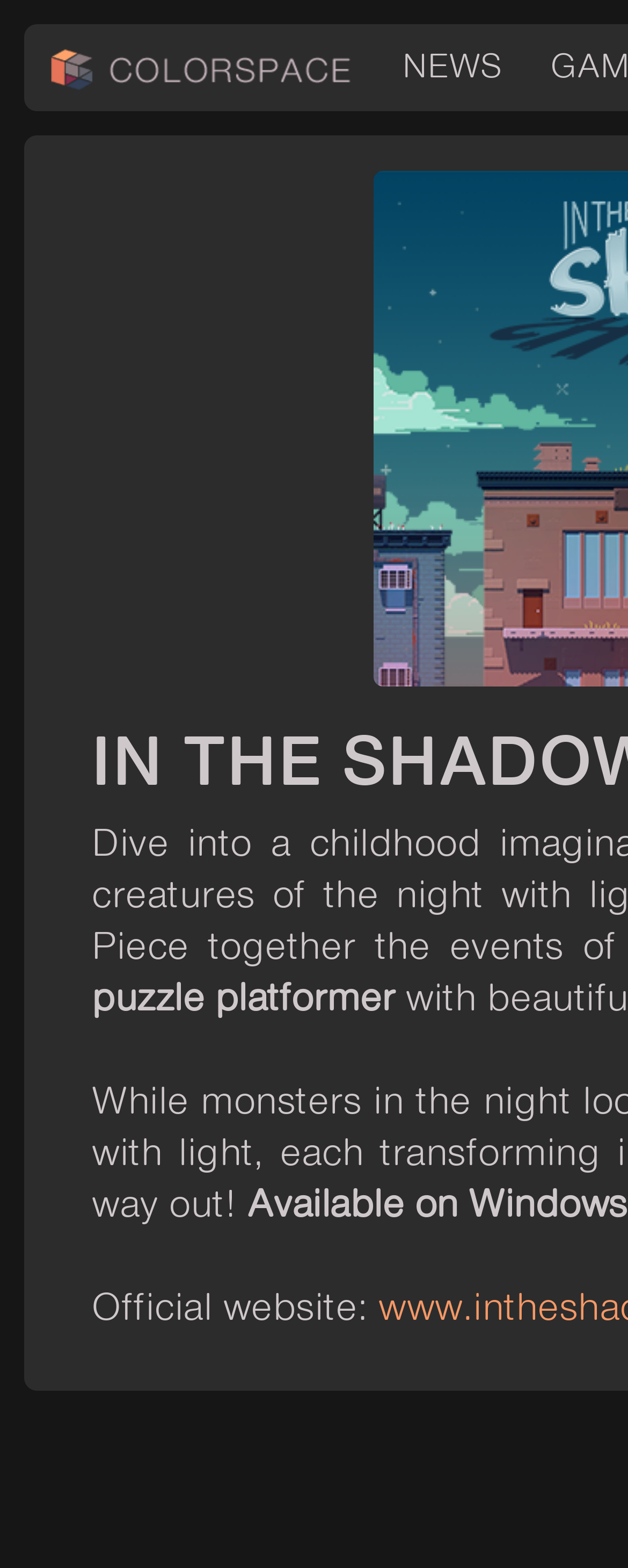Predict the bounding box for the UI component with the following description: "News".

[0.603, 0.015, 0.838, 0.07]